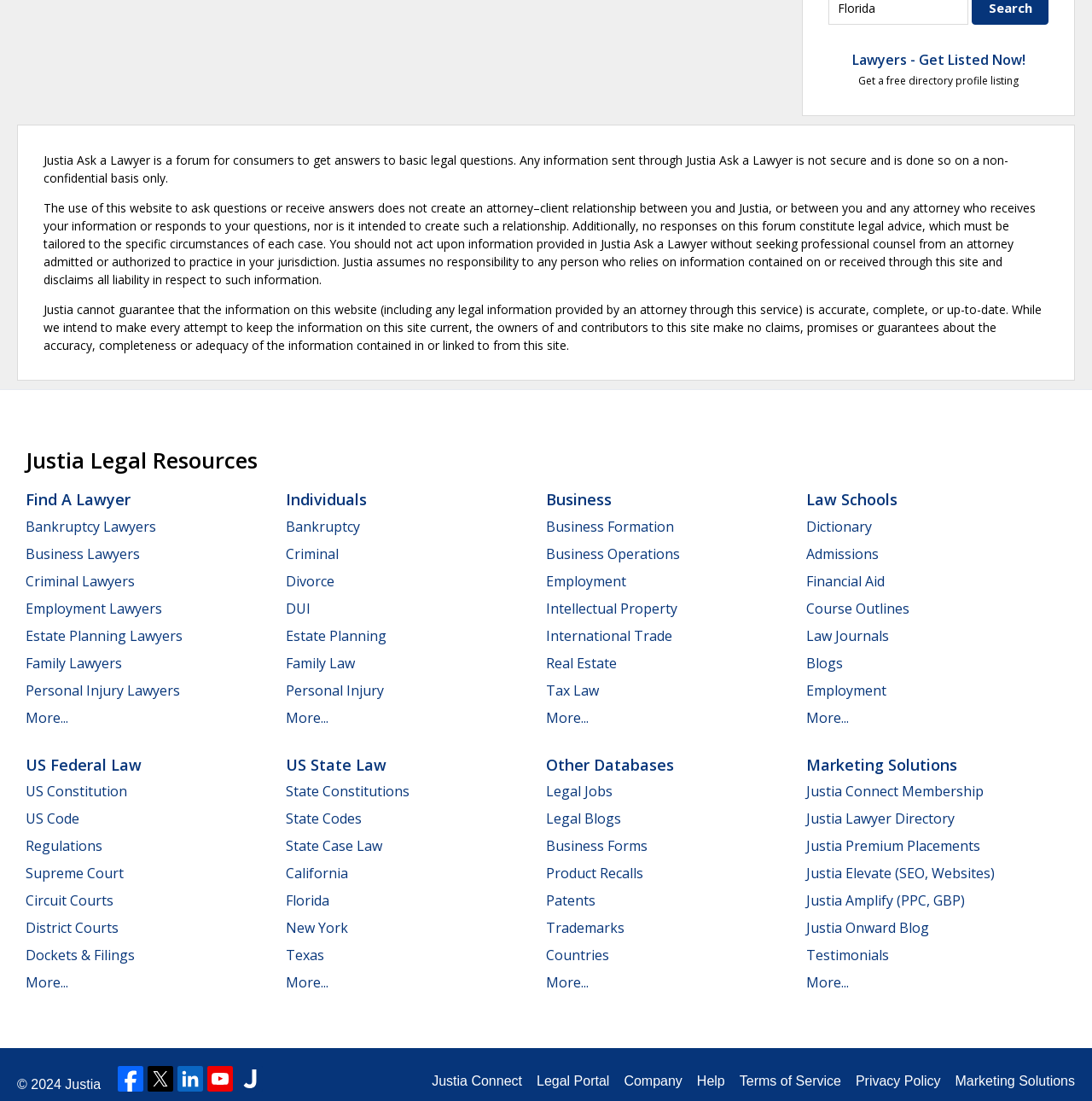What type of lawyers can be found on this website?
Please give a detailed and elaborate explanation in response to the question.

The webpage provides links to various types of lawyers, including Bankruptcy Lawyers, Business Lawyers, Criminal Lawyers, Employment Lawyers, Estate Planning Lawyers, Family Lawyers, and Personal Injury Lawyers, among others. This suggests that the website allows users to find and connect with different types of lawyers.